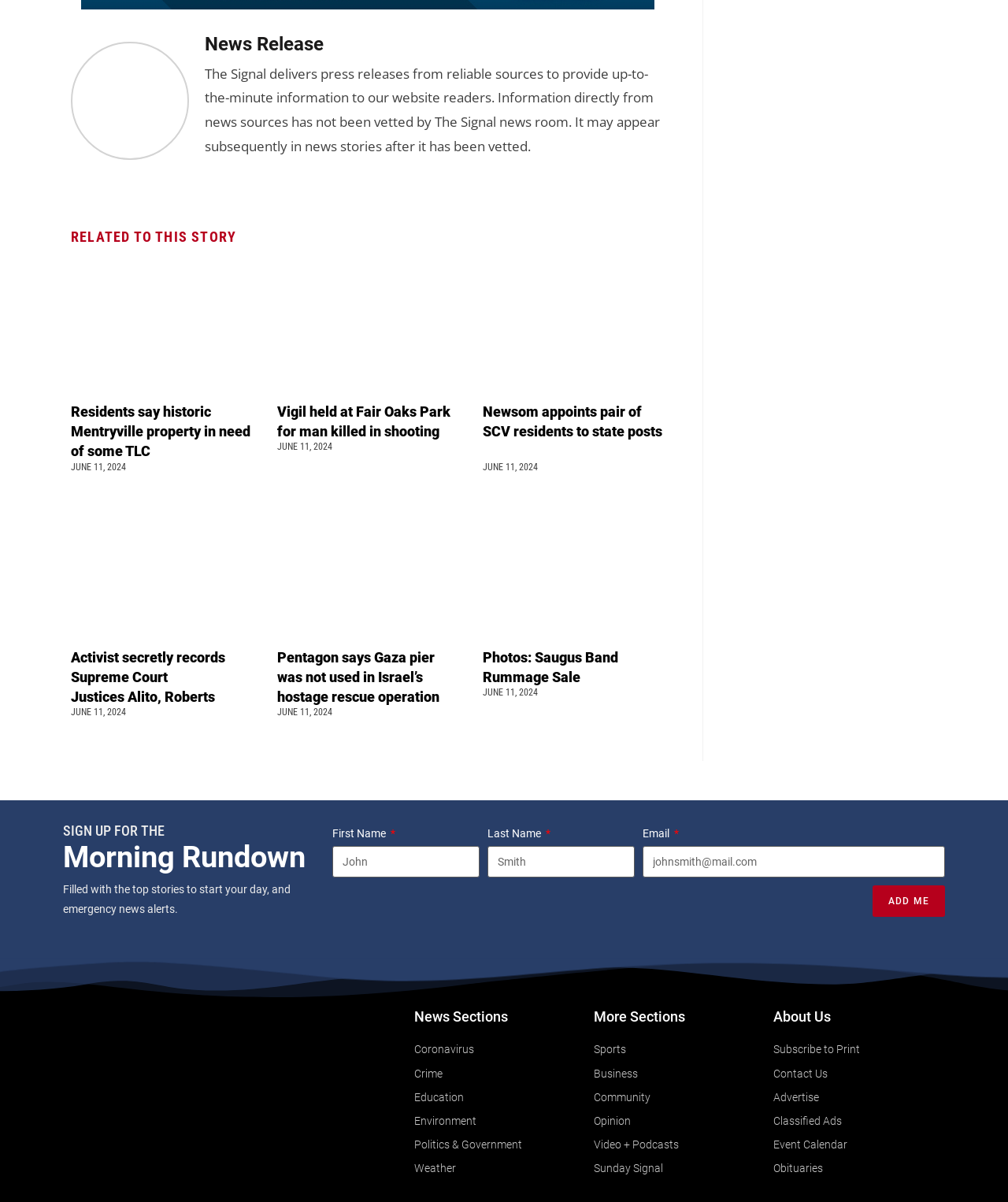Please mark the clickable region by giving the bounding box coordinates needed to complete this instruction: "Sign up for the Morning Rundown".

[0.062, 0.686, 0.314, 0.697]